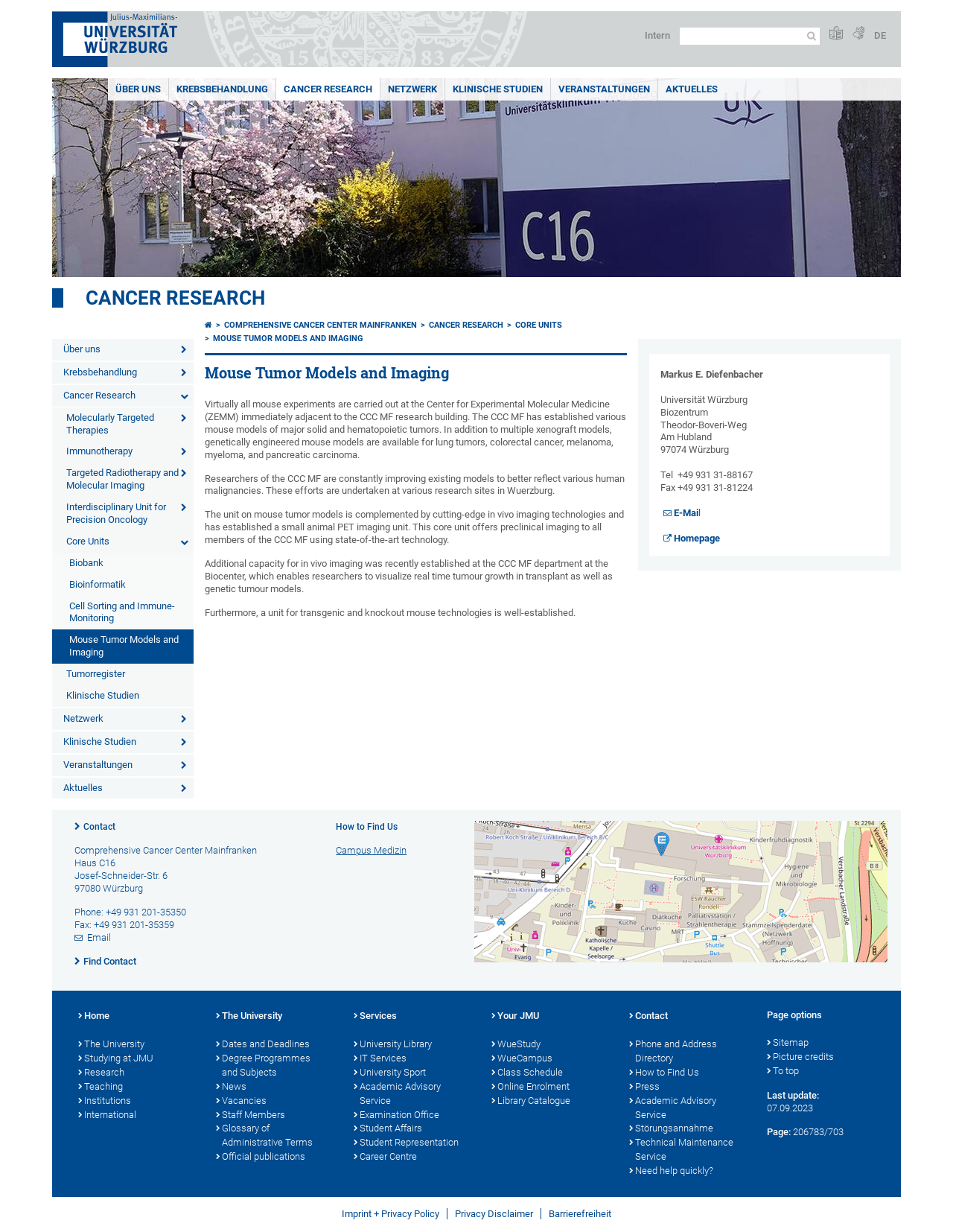Using the description: "Email", identify the bounding box of the corresponding UI element in the screenshot.

[0.078, 0.756, 0.116, 0.766]